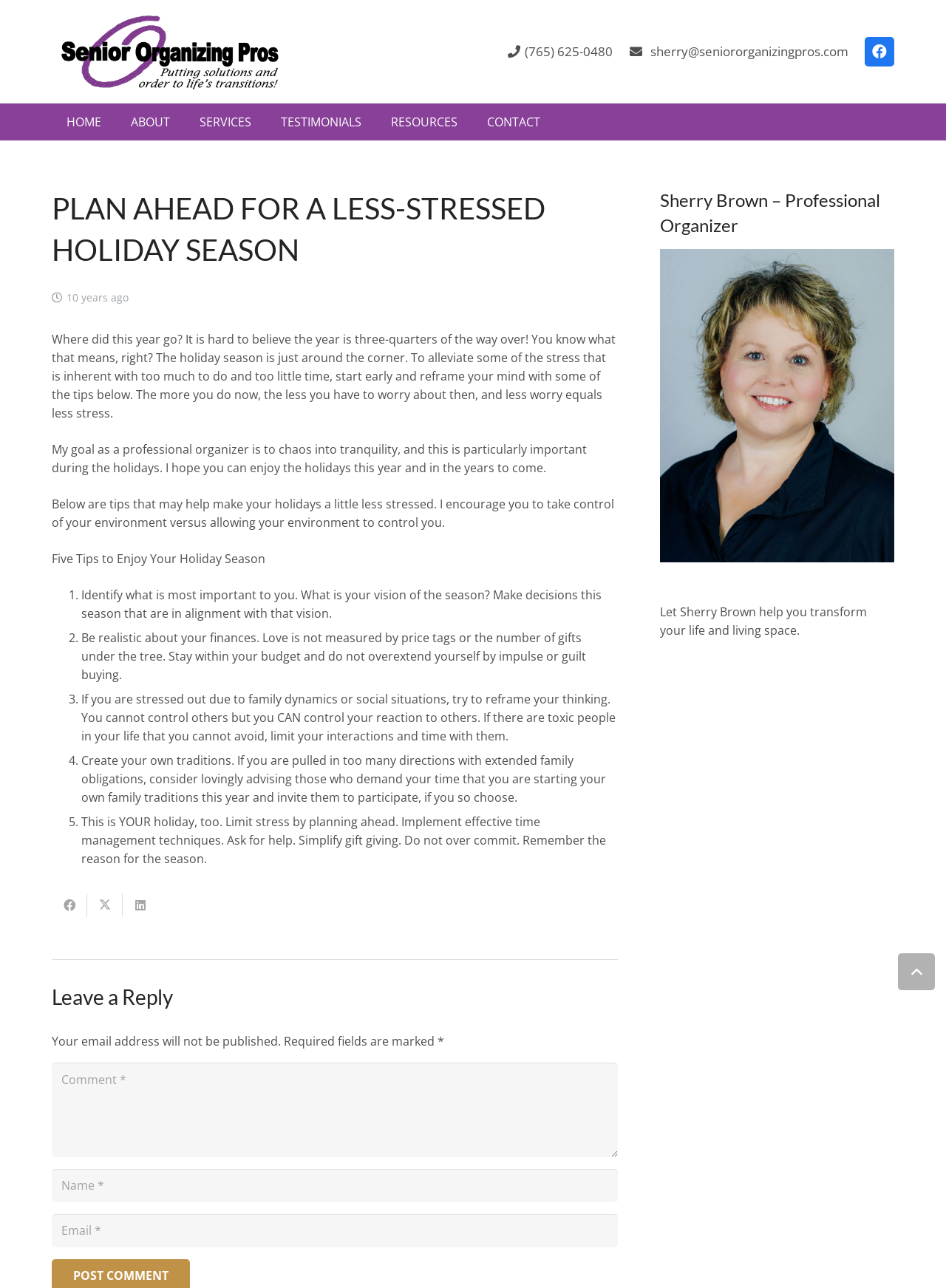Please identify the bounding box coordinates of the element I should click to complete this instruction: 'Click the 'CONTACT' link'. The coordinates should be given as four float numbers between 0 and 1, like this: [left, top, right, bottom].

[0.499, 0.08, 0.587, 0.109]